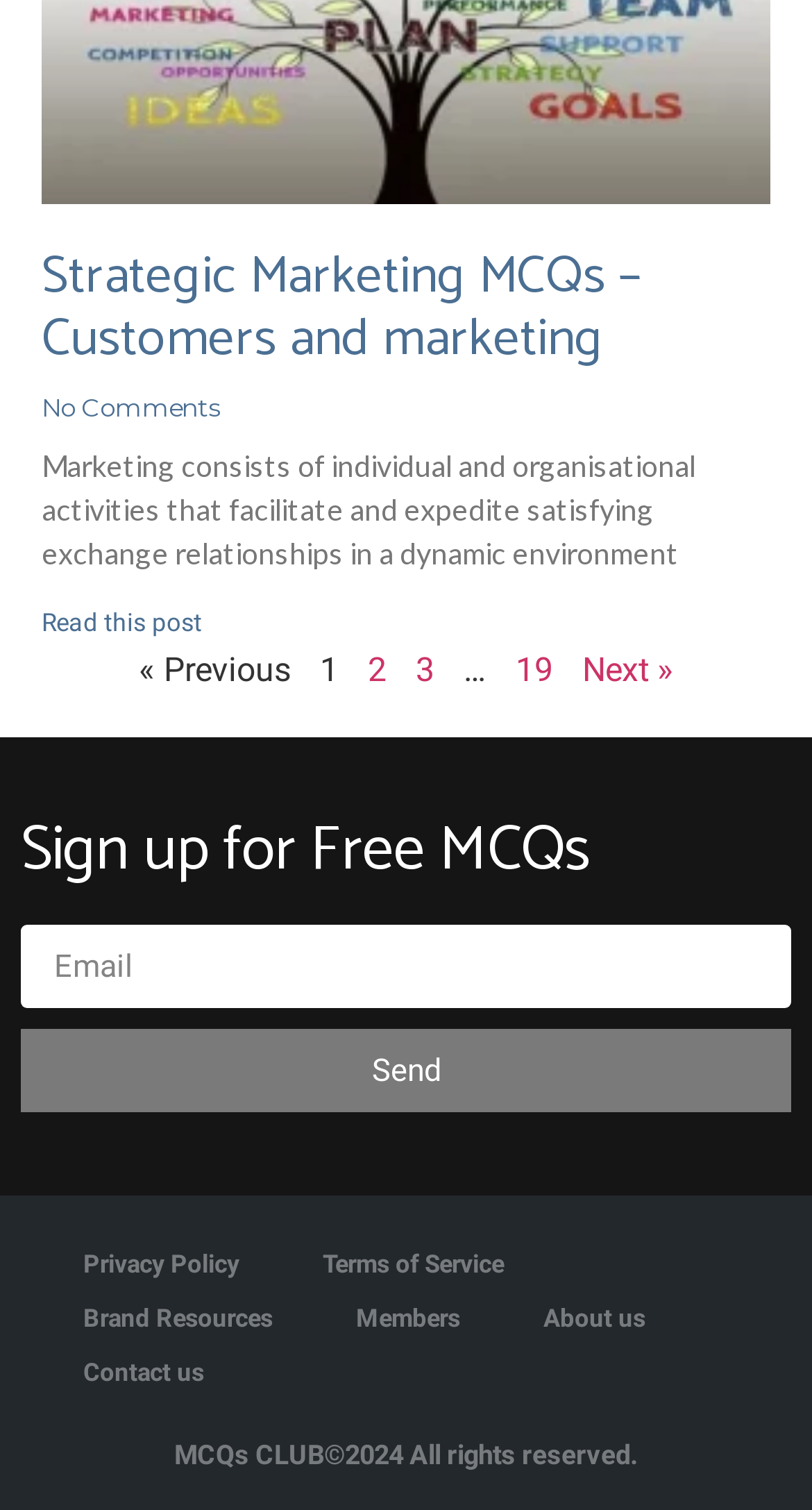Find the bounding box coordinates for the area you need to click to carry out the instruction: "Click the 'Send' button". The coordinates should be four float numbers between 0 and 1, indicated as [left, top, right, bottom].

[0.026, 0.682, 0.974, 0.737]